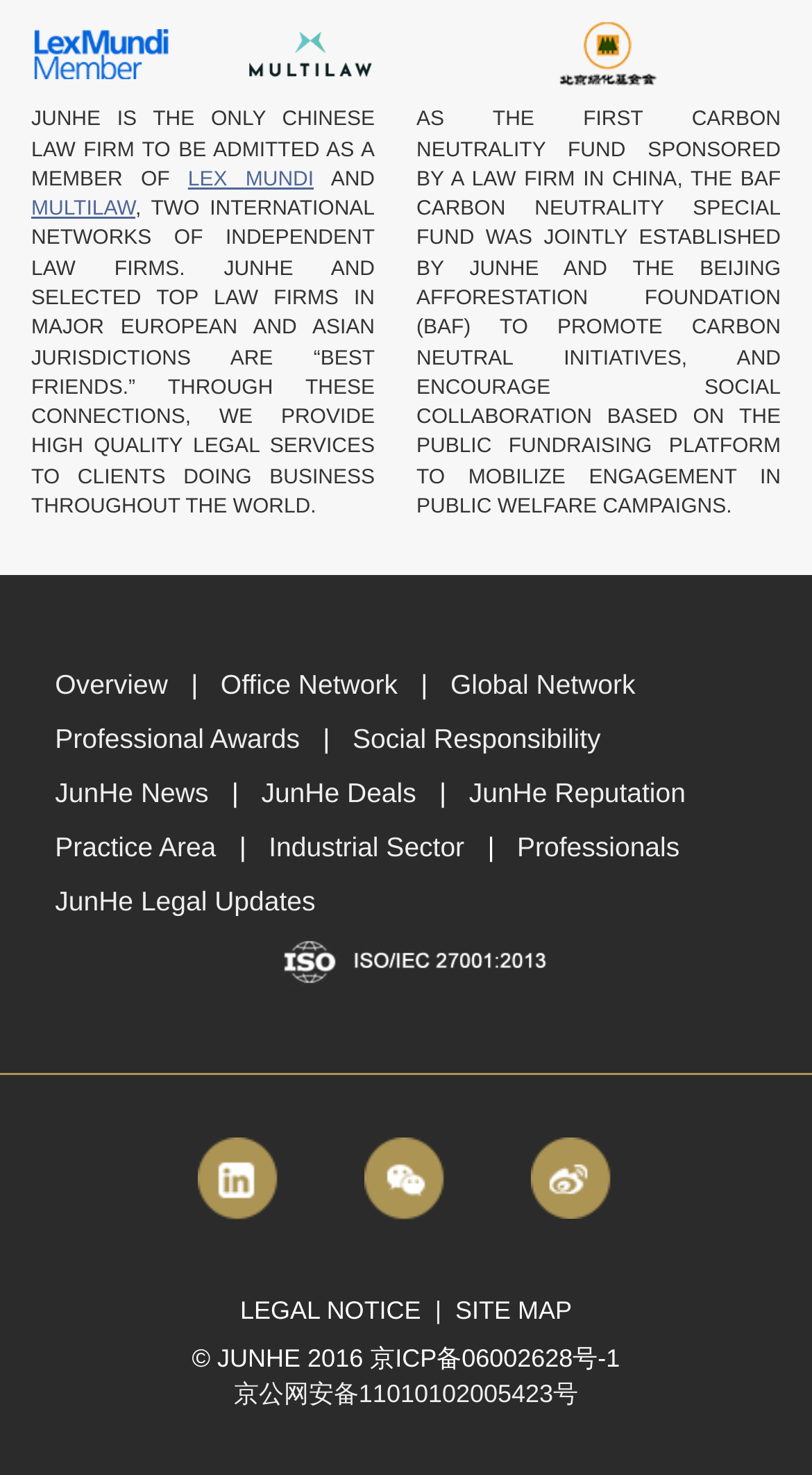Provide the bounding box coordinates of the HTML element this sentence describes: "Professionals".

[0.62, 0.556, 0.837, 0.593]